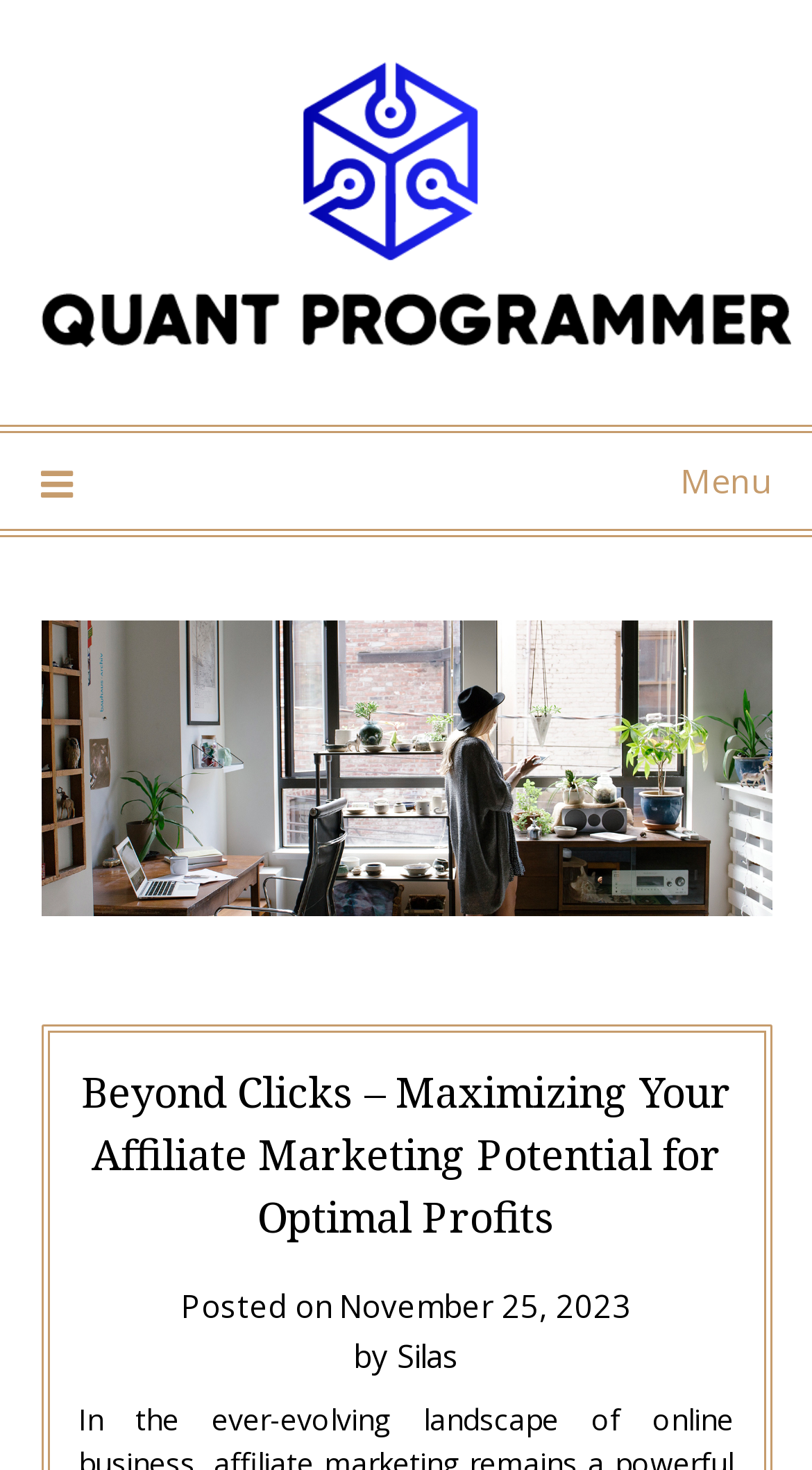What is the logo of the website?
Please answer the question with a detailed and comprehensive explanation.

I found the logo of the website by looking at the top-left corner of the webpage, where there is an image with the text 'Quant Programmer'.